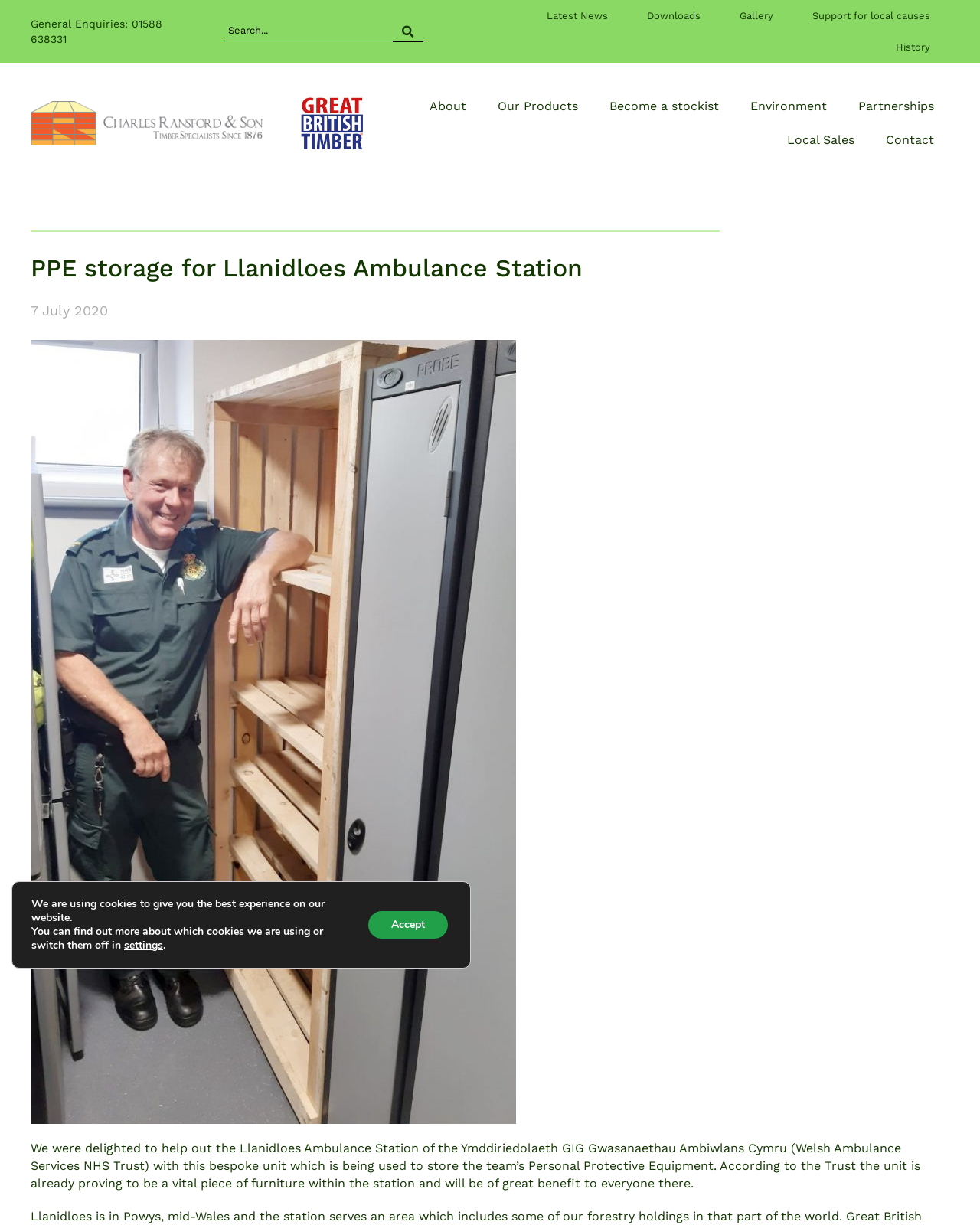Provide the bounding box coordinates for the UI element that is described as: "Log in".

None